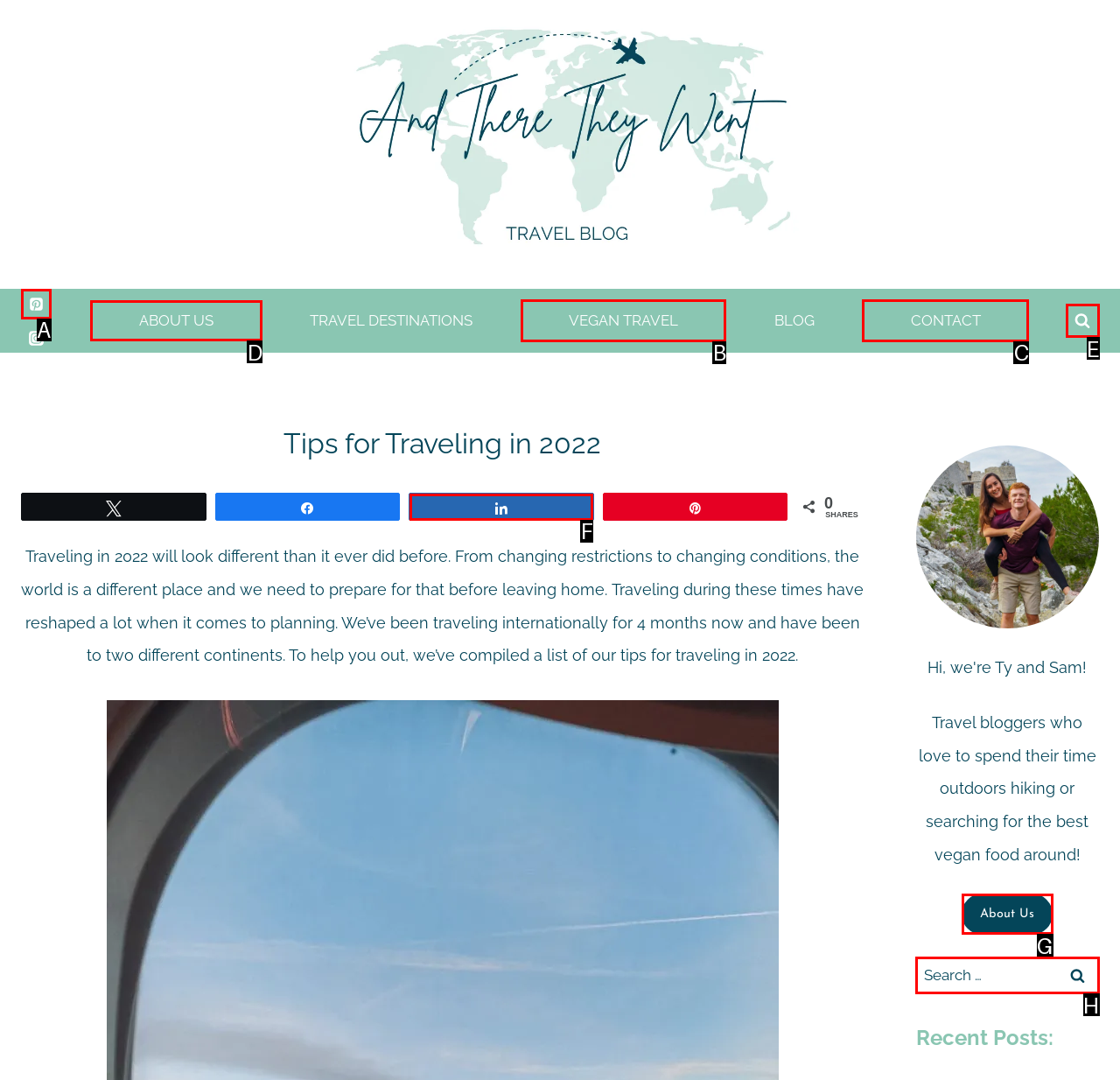Given the instruction: View the ABOUT US page, which HTML element should you click on?
Answer with the letter that corresponds to the correct option from the choices available.

D